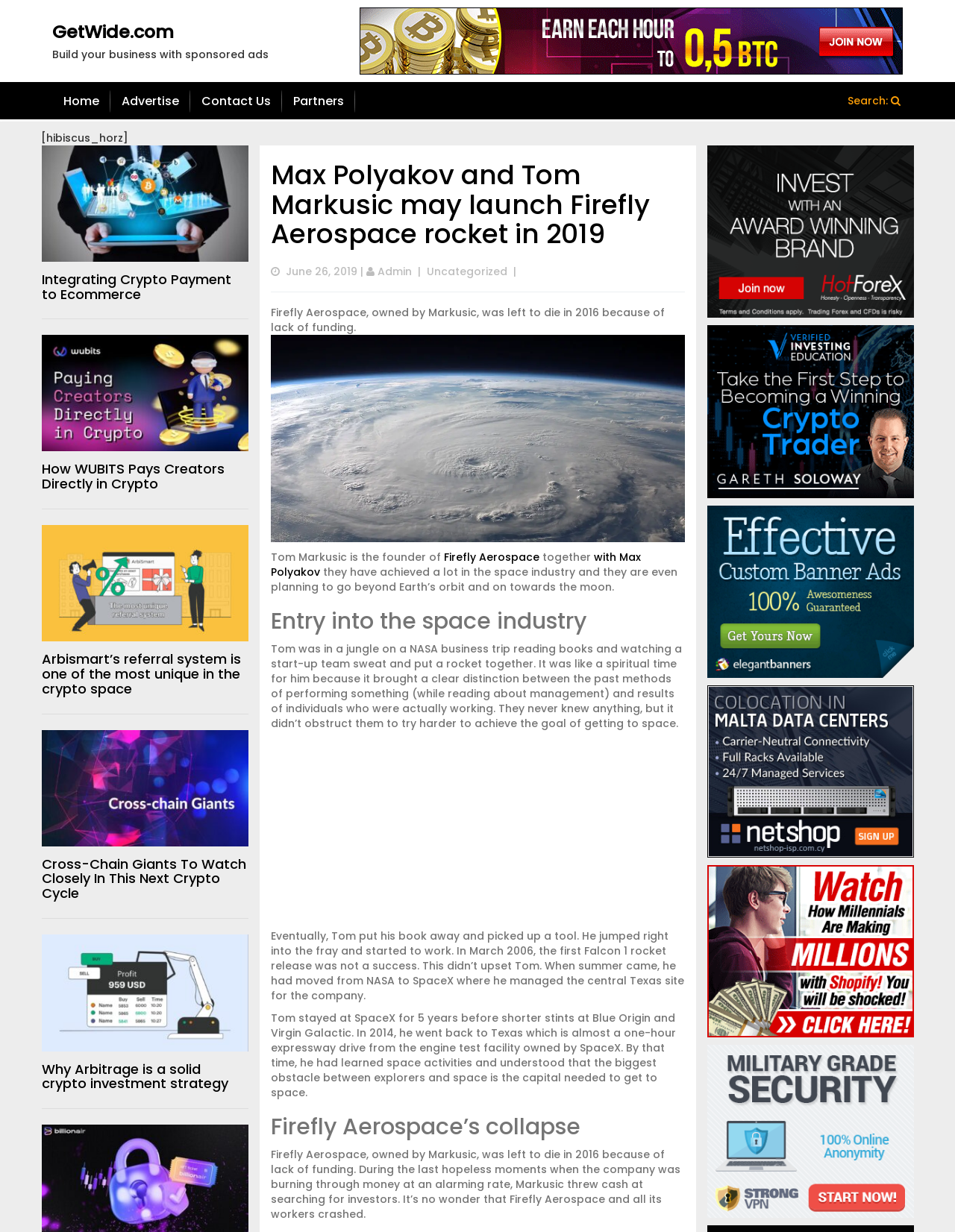Respond with a single word or short phrase to the following question: 
What is the date of the article about Max Polyakov and Tom Markusic?

June 26, 2019